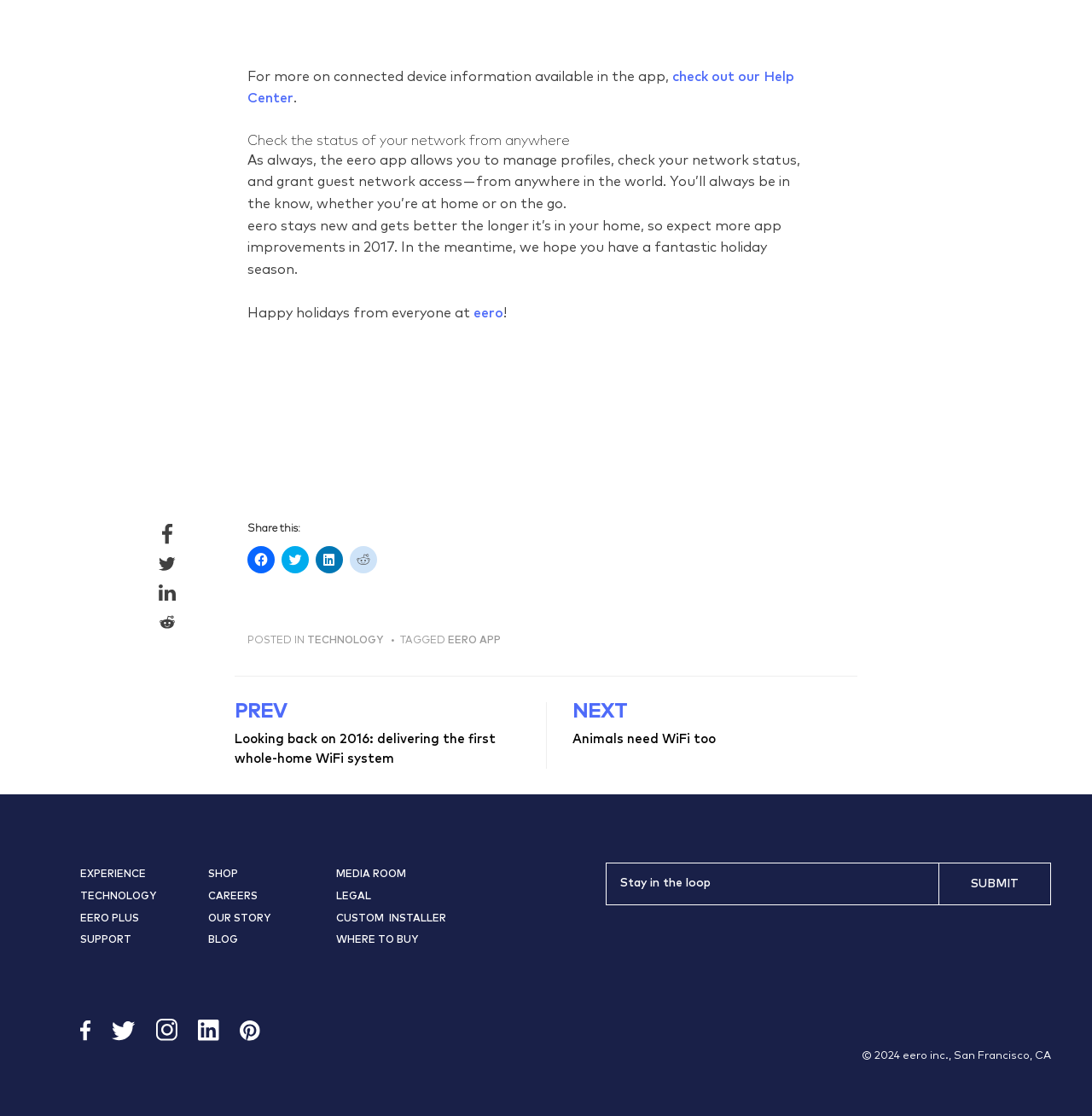Locate the bounding box coordinates of the clickable area needed to fulfill the instruction: "Check the status of your network".

[0.227, 0.119, 0.734, 0.134]